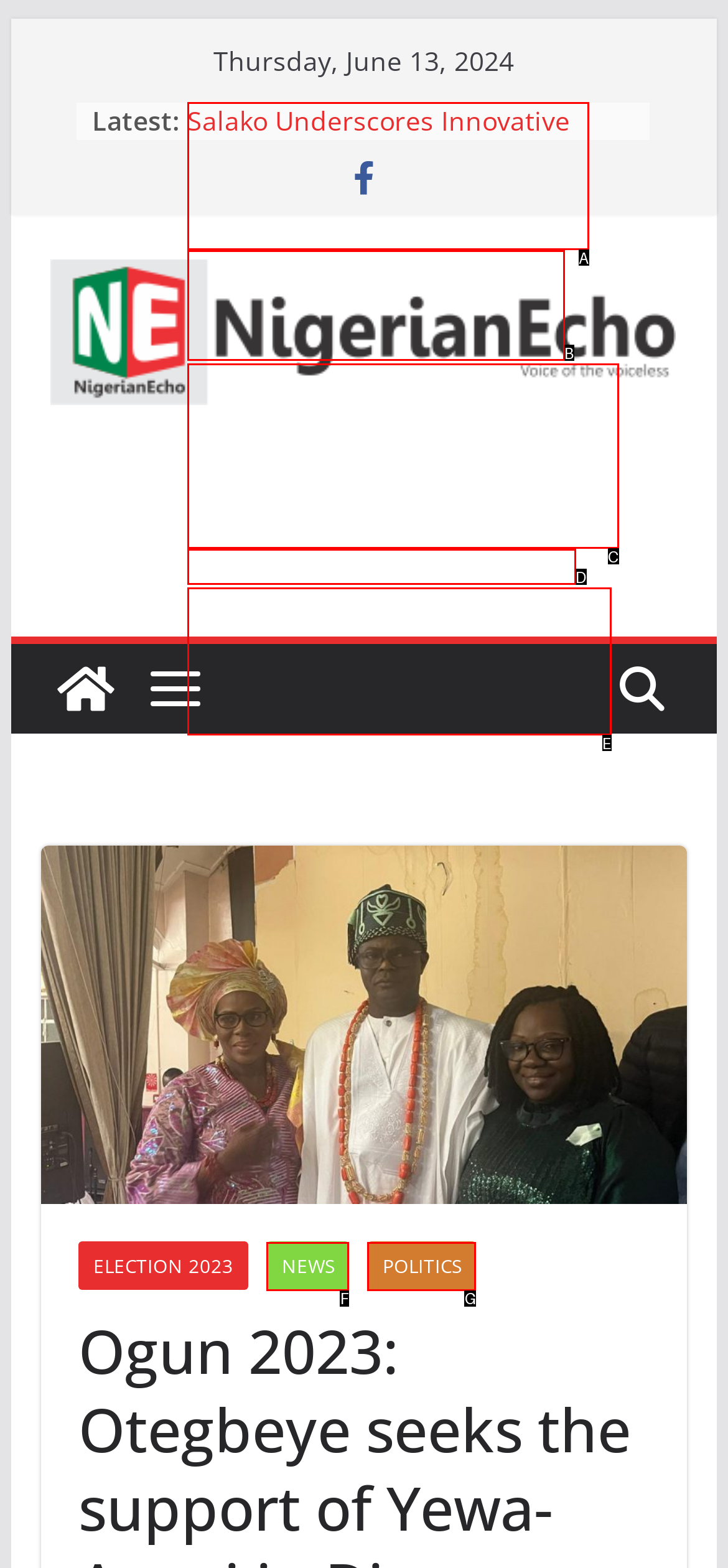Tell me the letter of the HTML element that best matches the description: NEWS from the provided options.

F